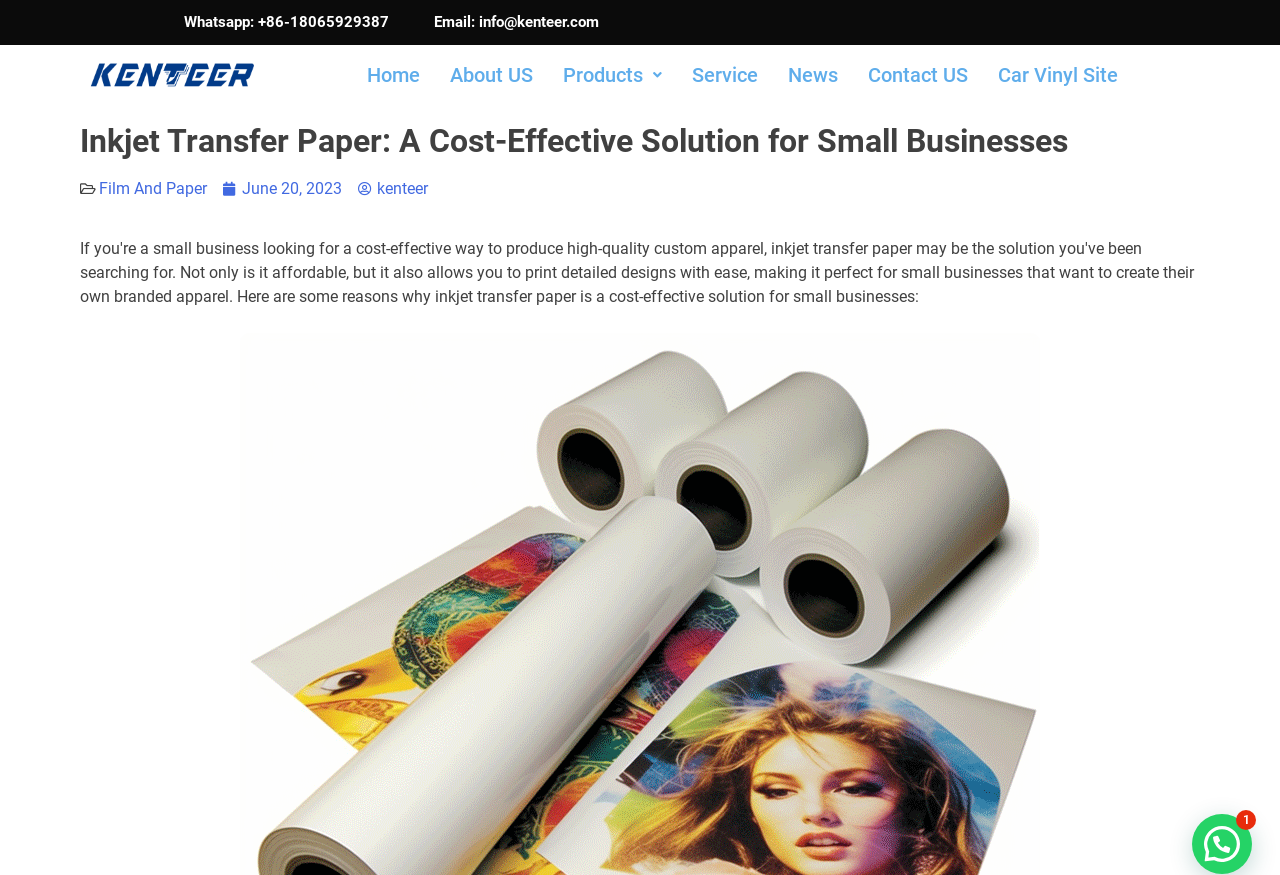Using the provided element description: "June 20, 2023", identify the bounding box coordinates. The coordinates should be four floats between 0 and 1 in the order [left, top, right, bottom].

[0.174, 0.202, 0.267, 0.23]